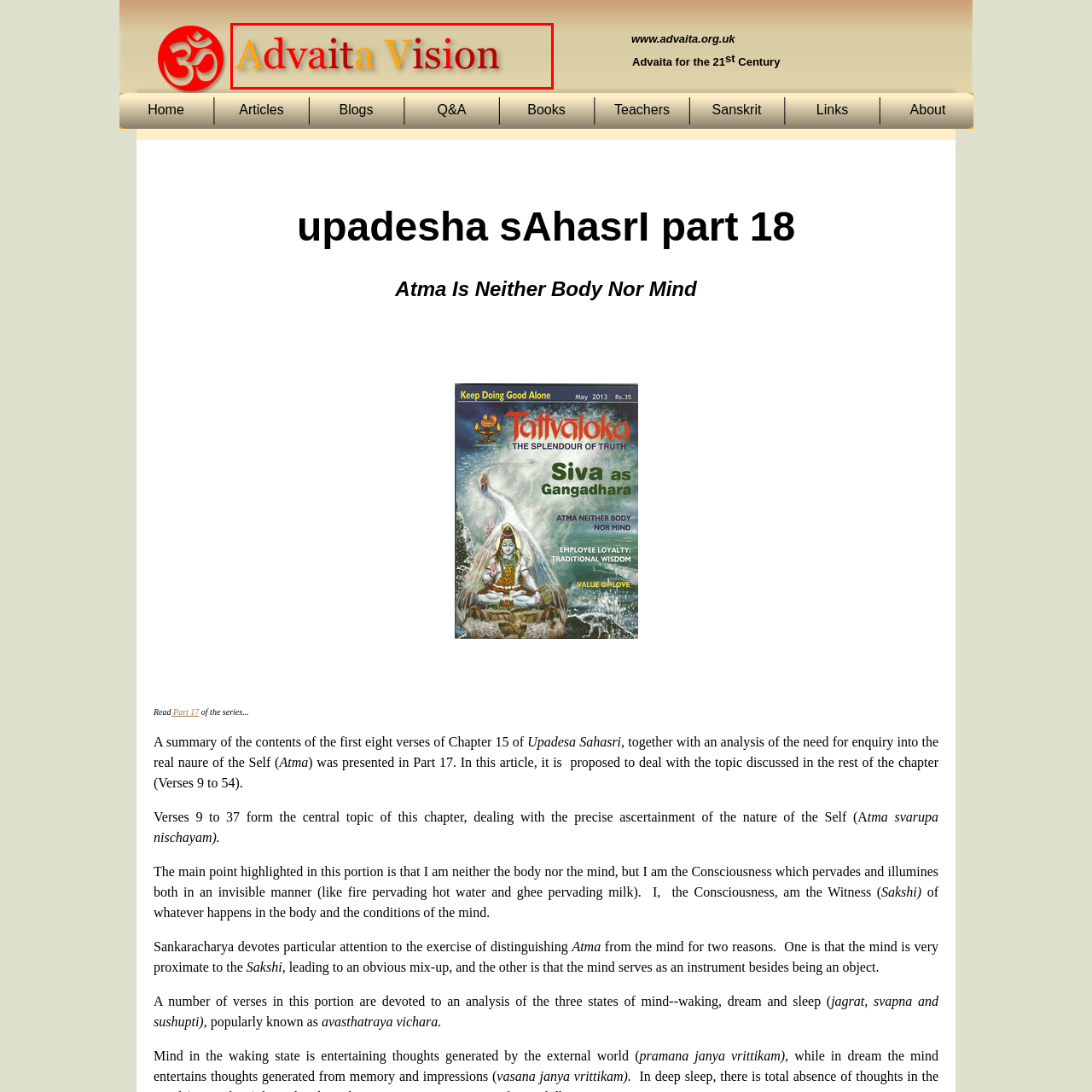Generate a detailed caption for the image that is outlined by the red border.

The image features the text "Advaita Vision," presented in a visually striking format. The word "Advaita" is rendered in an orange hue, while "Vision" is elegantly displayed in a deep red, creating a compelling contrast. This design aligns with the theme of the webpage, which focuses on Advaita philosophy, a non-dualistic tradition from Indian spiritual teachings. The background is a subtle beige, enhancing the visibility and aesthetics of the text. This image serves as a pivotal element on the webpage, likely representing the overarching theme of the content related to Advaita philosophy and its contemporary interpretations.